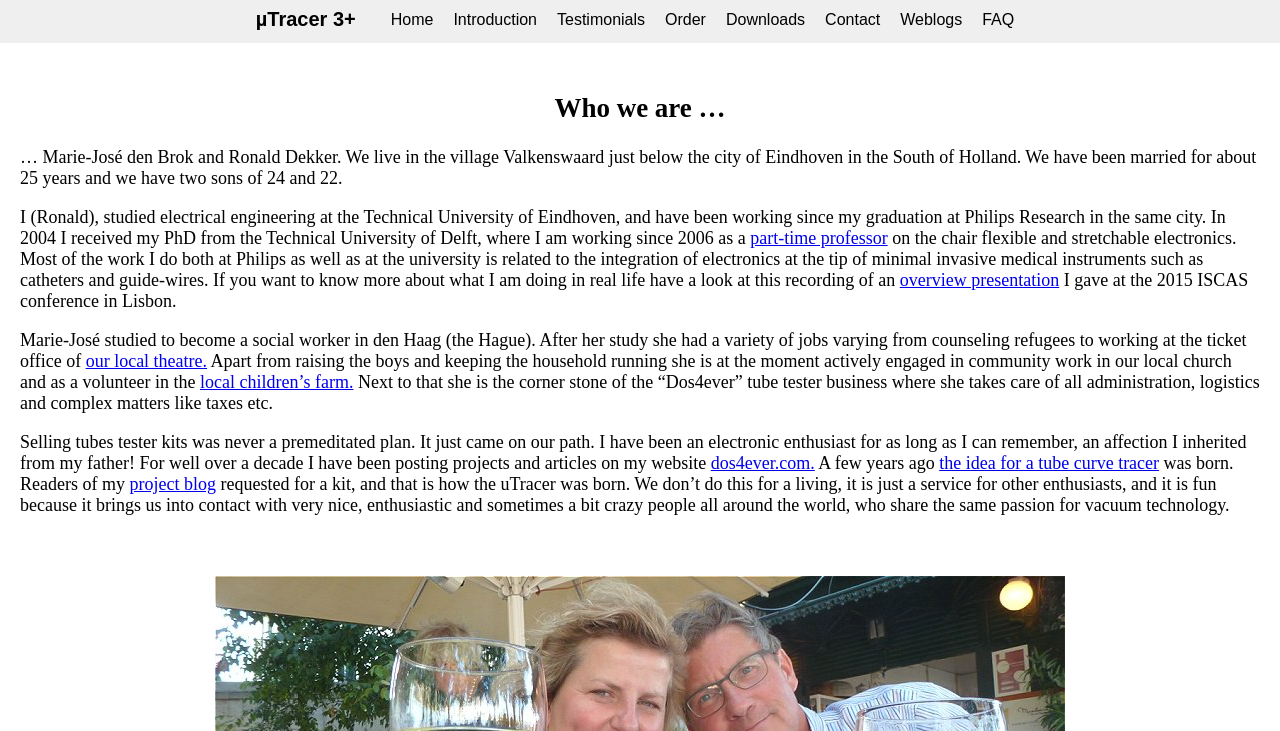Locate the bounding box coordinates of the element to click to perform the following action: 'Read about the 'Introduction''. The coordinates should be given as four float values between 0 and 1, in the form of [left, top, right, bottom].

[0.346, 0.0, 0.427, 0.055]